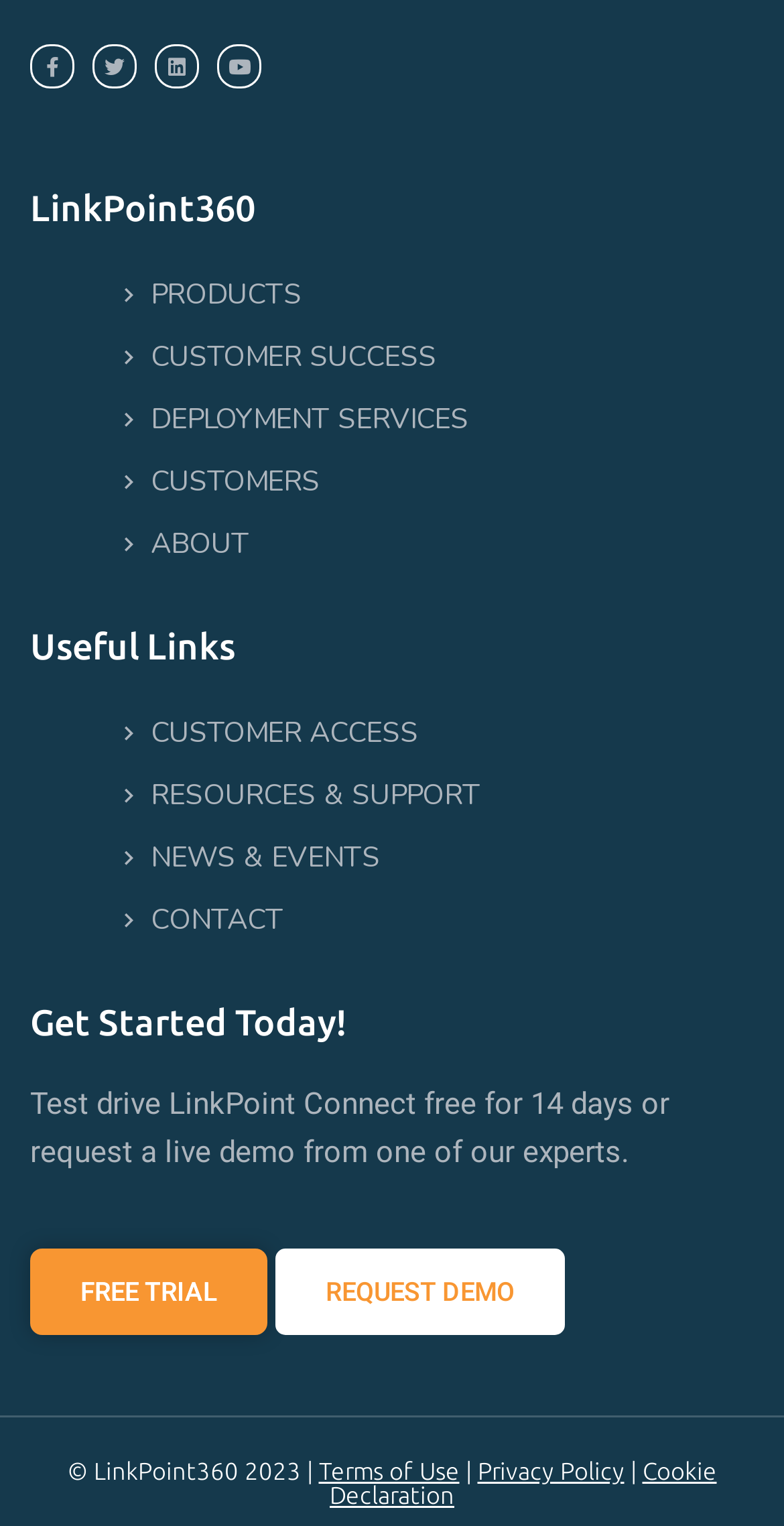Determine the bounding box coordinates of the element's region needed to click to follow the instruction: "View Products". Provide these coordinates as four float numbers between 0 and 1, formatted as [left, top, right, bottom].

[0.115, 0.173, 0.962, 0.214]